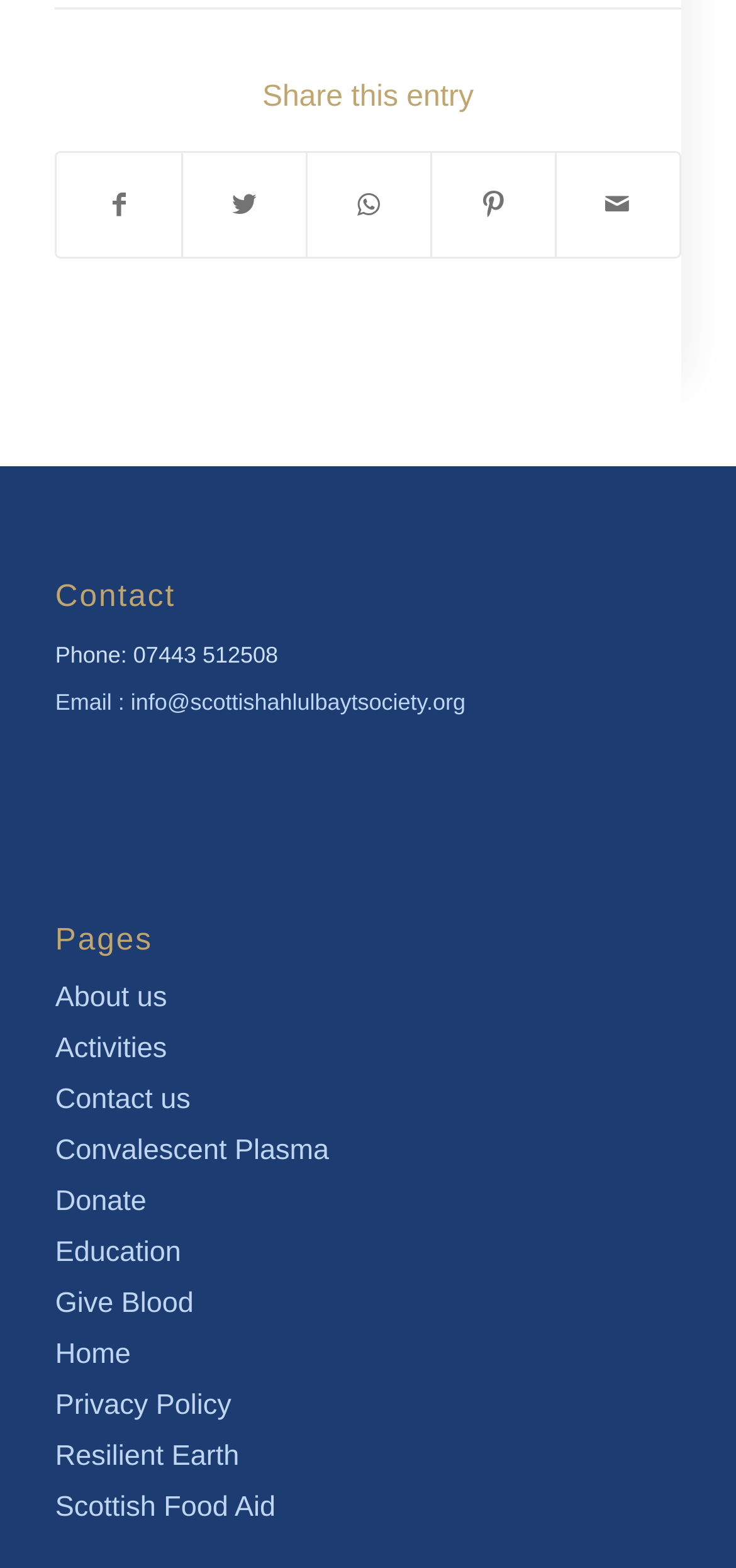How many social media platforms can you share this entry on?
Respond with a short answer, either a single word or a phrase, based on the image.

5